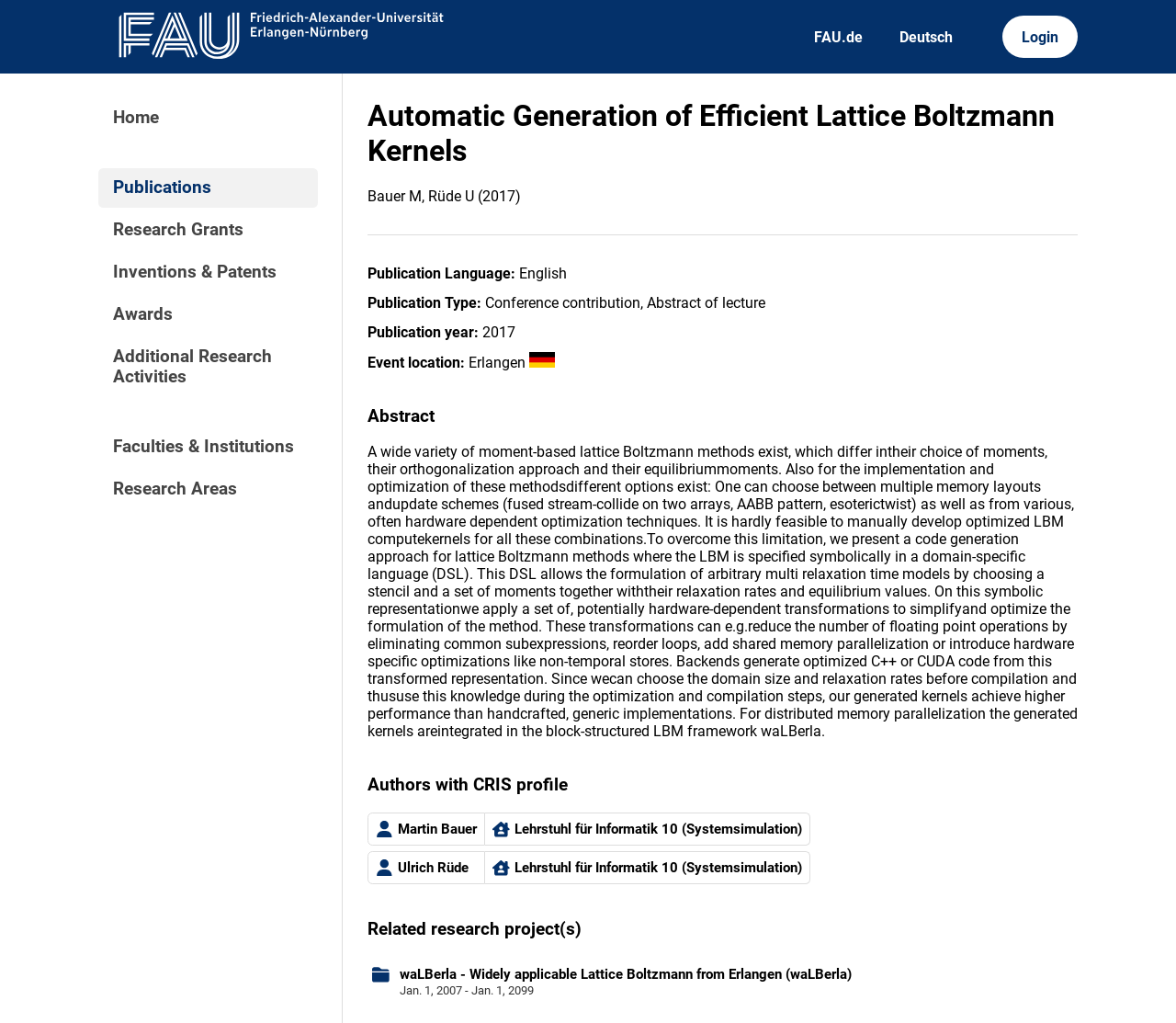What is the headline of the webpage?

Automatic Generation of Efficient Lattice Boltzmann Kernels